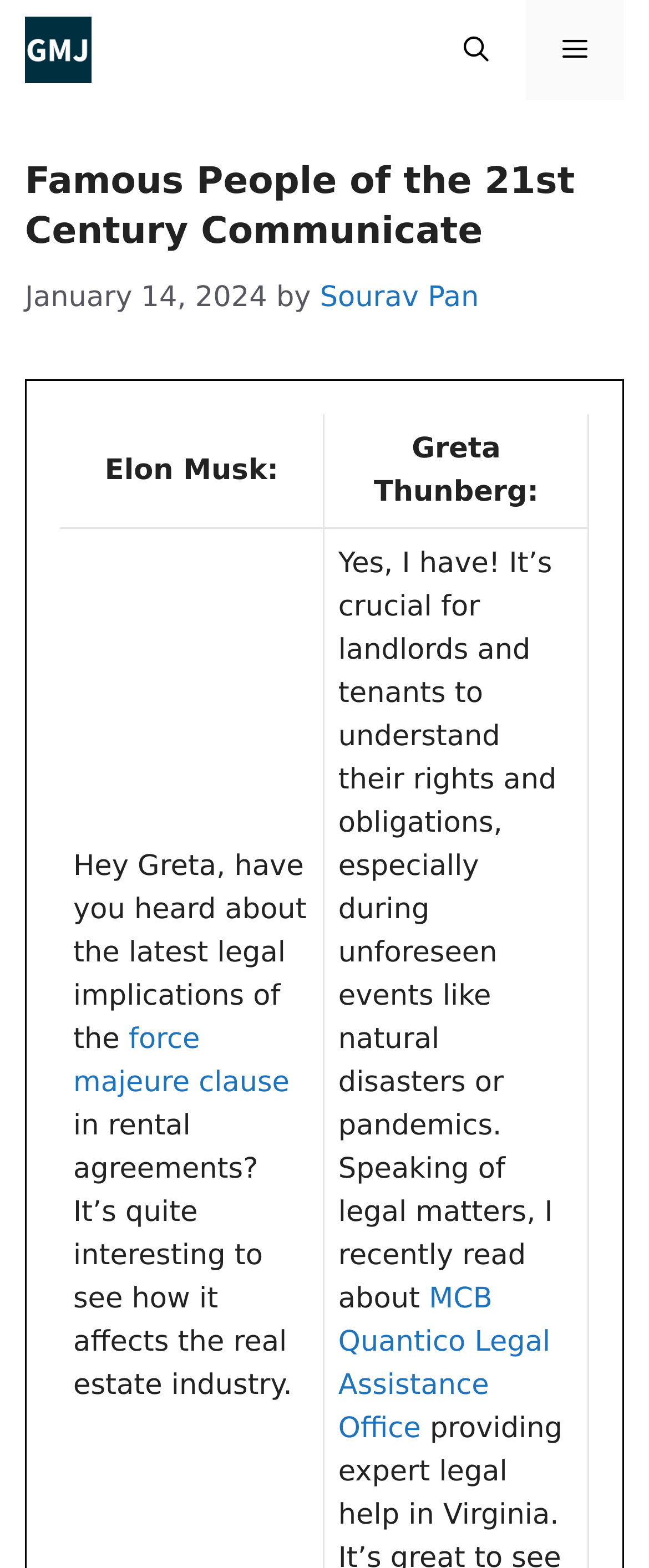Can you find the bounding box coordinates for the UI element given this description: "alt="GetMicrobiologyJobs""? Provide the coordinates as four float numbers between 0 and 1: [left, top, right, bottom].

[0.038, 0.021, 0.141, 0.042]